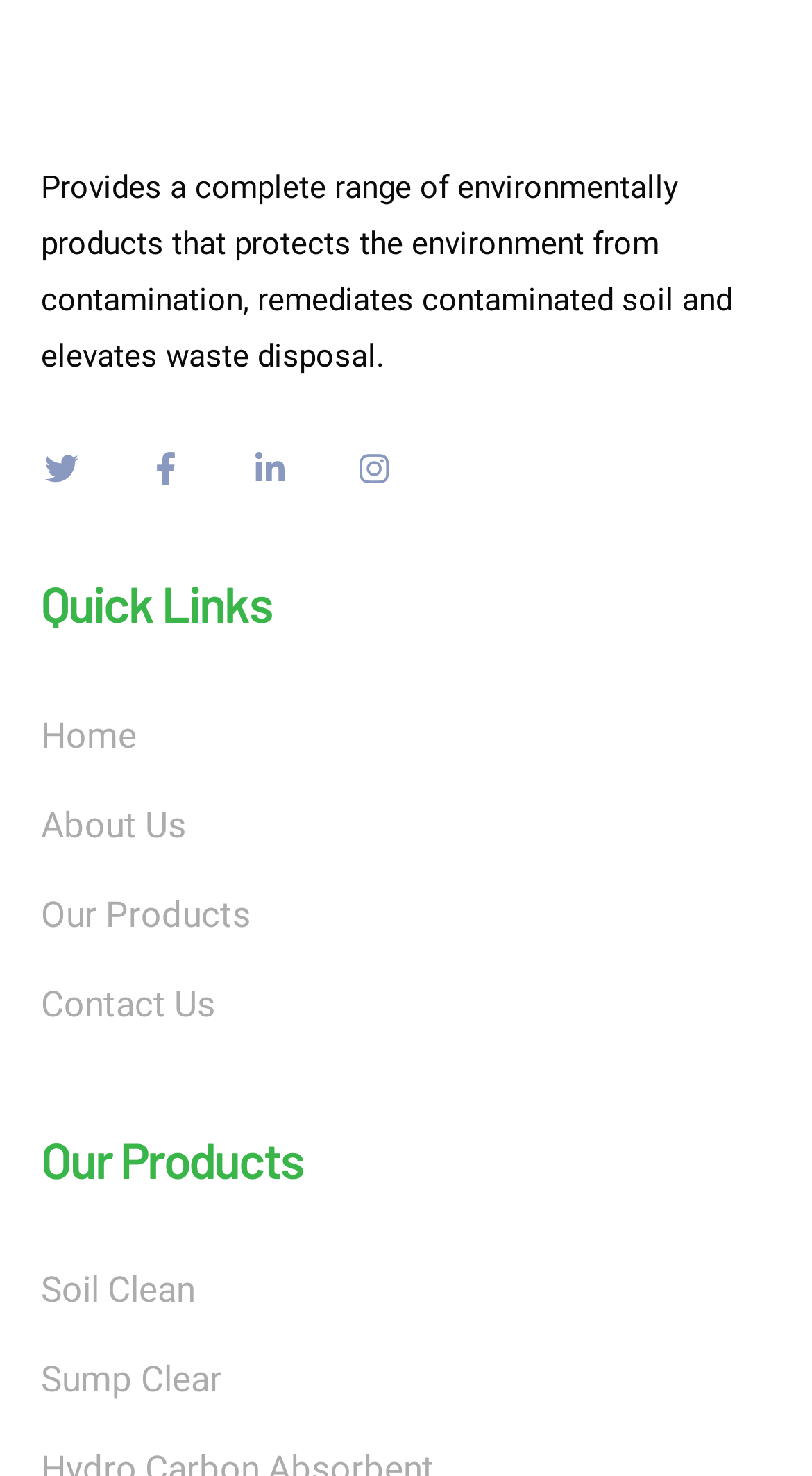Please identify the bounding box coordinates of the element on the webpage that should be clicked to follow this instruction: "Click on the Home link". The bounding box coordinates should be given as four float numbers between 0 and 1, formatted as [left, top, right, bottom].

[0.05, 0.479, 0.168, 0.52]